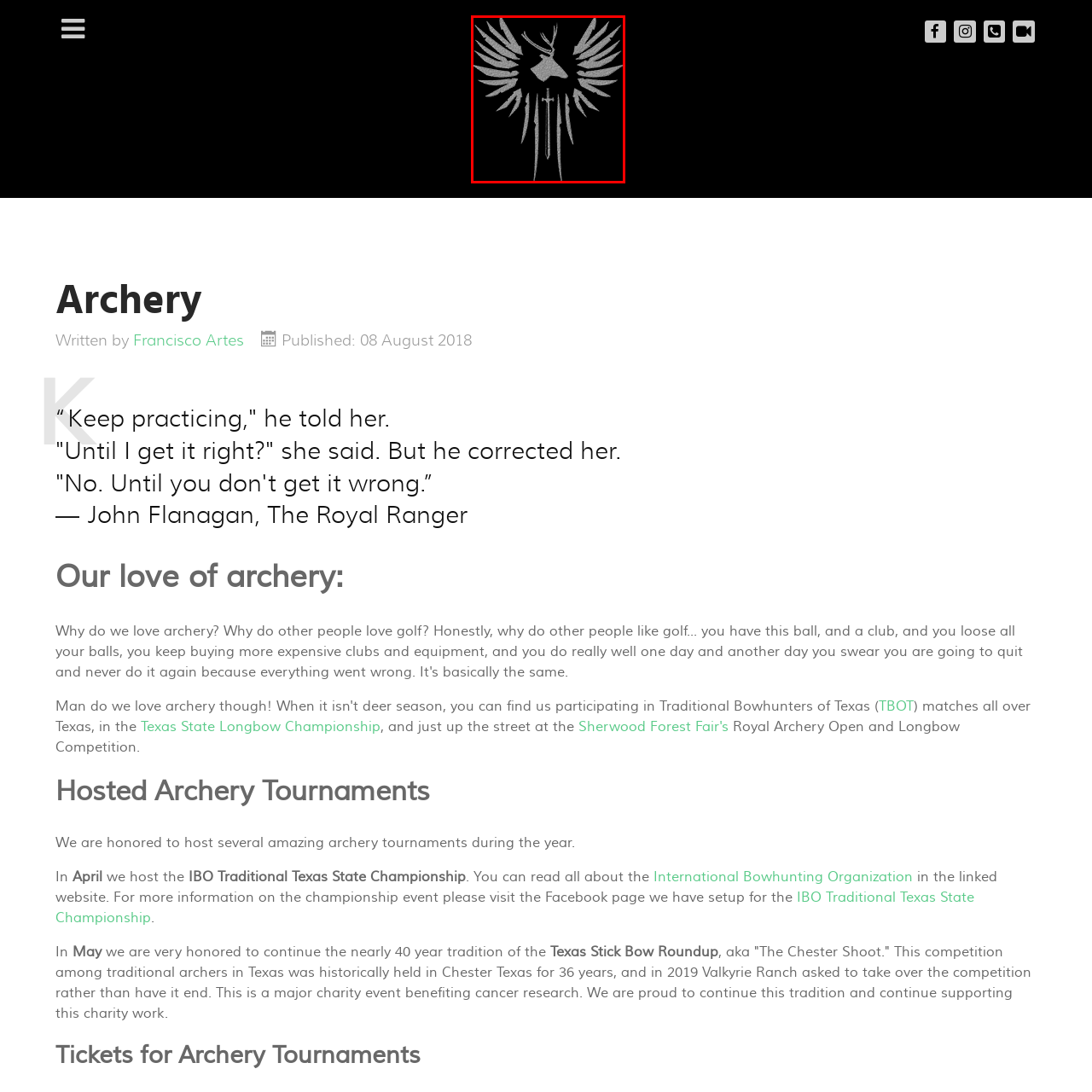What do the radiating wings resemble?
Look closely at the portion of the image highlighted by the red bounding box and provide a comprehensive answer to the question.

According to the caption, the radiating wings are crafted from shards that resemble arrows or blades, which is a key element in the design that combines elements of nature and weaponry.